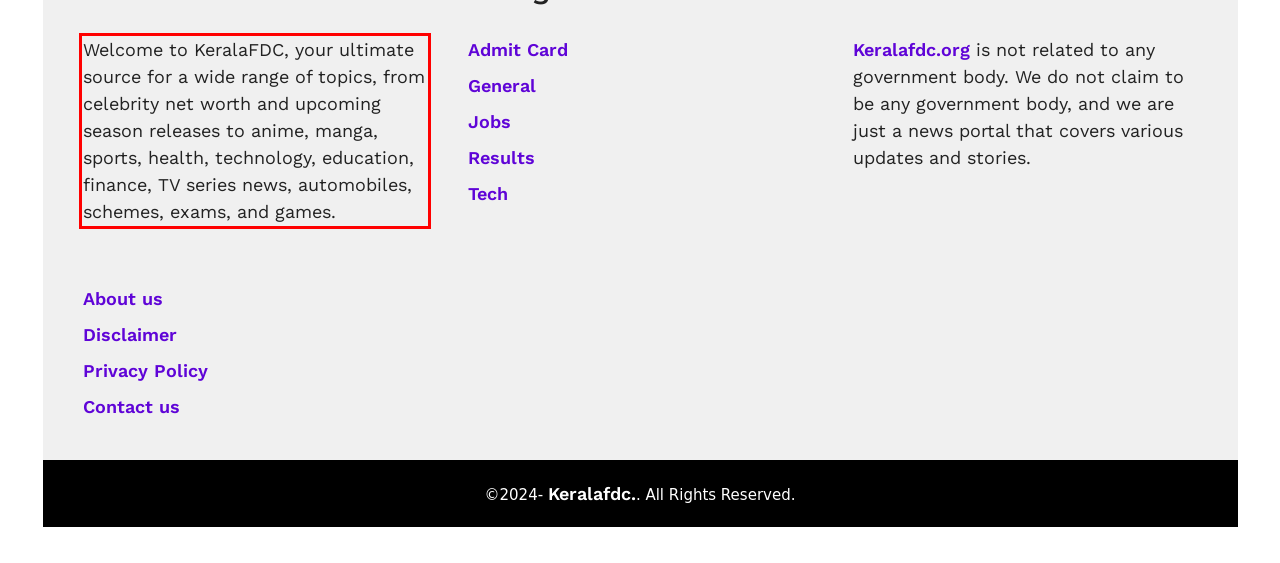Look at the webpage screenshot and recognize the text inside the red bounding box.

Welcome to KeralaFDC, your ultimate source for a wide range of topics, from celebrity net worth and upcoming season releases to anime, manga, sports, health, technology, education, finance, TV series news, automobiles, schemes, exams, and games.